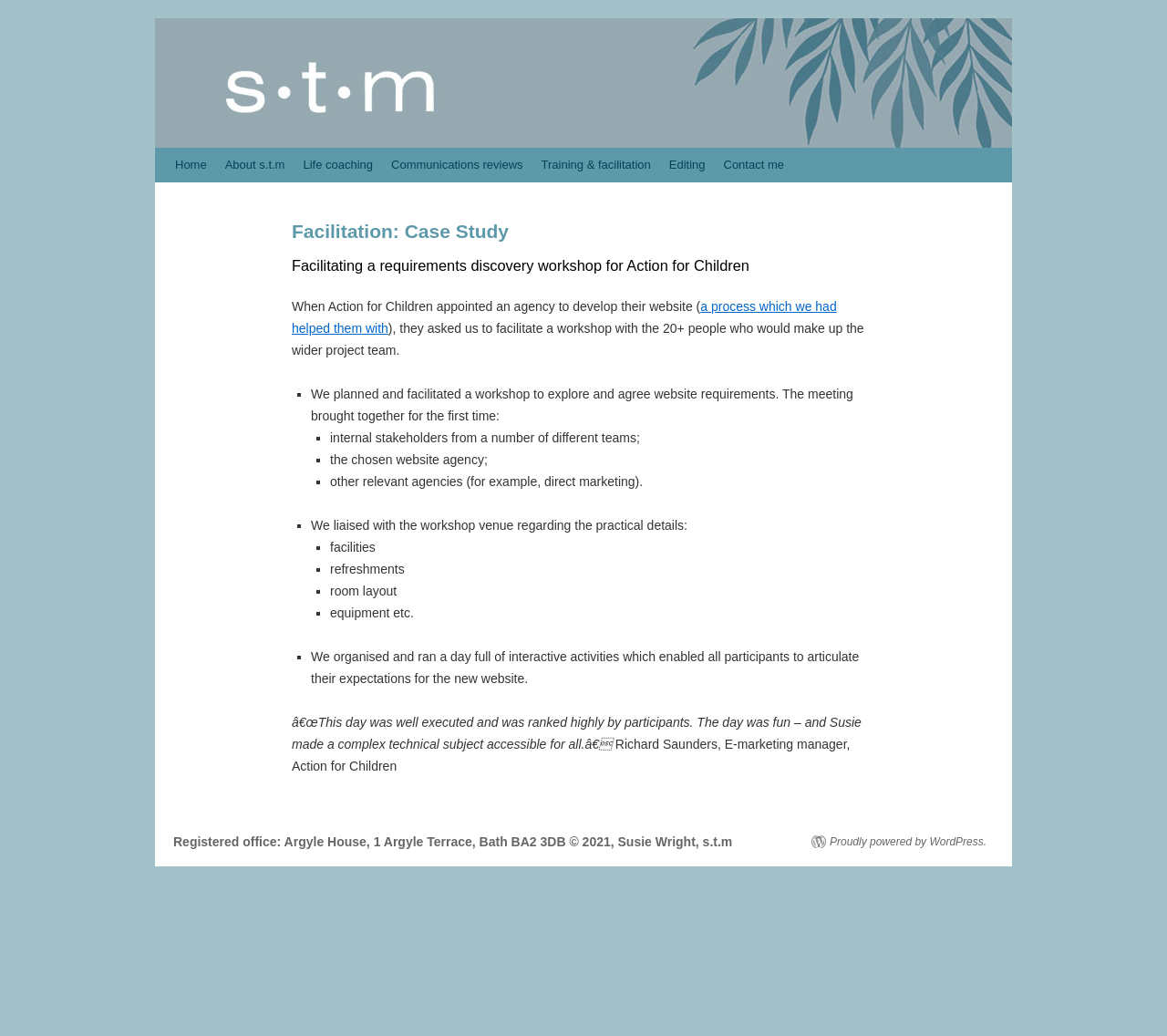Explain in detail what is displayed on the webpage.

The webpage is about a case study on facilitation, specifically a requirements discovery workshop for Action for Children. At the top, there is a navigation menu with 7 links: "Home", "About s.t.m", "Life coaching", "Communications reviews", "Training & facilitation", "Editing", and "Contact me". 

Below the navigation menu, there is a main section that takes up most of the page. It starts with a heading "Facilitation: Case Study" followed by another heading "Facilitating a requirements discovery workshop for Action for Children". 

The main content of the page is divided into several sections. The first section describes the background of the workshop, stating that Action for Children appointed an agency to develop their website and asked the facilitator to facilitate a workshop with the 20+ people who would make up the wider project team. 

The next section is a list of bullet points, marked with "■" symbols, describing the objectives of the workshop, including exploring and agreeing on website requirements, bringing together internal stakeholders, the chosen website agency, and other relevant agencies. 

The following section describes the facilitator's role in planning and facilitating the workshop, including liaising with the workshop venue regarding practical details such as facilities, refreshments, room layout, and equipment. 

Another section describes the interactive activities organized and run by the facilitator, which enabled all participants to articulate their expectations for the new website. 

There is a testimonial from Richard Saunders, E-marketing manager at Action for Children, praising the facilitator's work. 

At the bottom of the page, there is a footer section with the registered office address, a copyright notice, and a link to WordPress, indicating that the website is powered by WordPress.